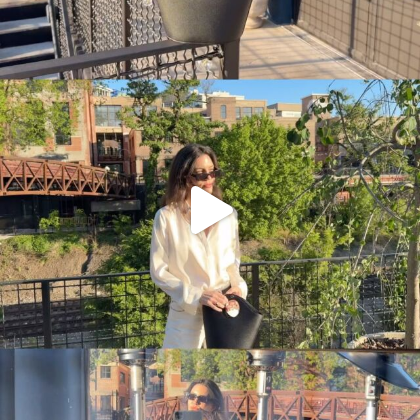What type of material is the top made of?
Please give a detailed and elaborate answer to the question.

The caption describes the top as 'stunning satin top', which implies that the material used to make the top is satin.